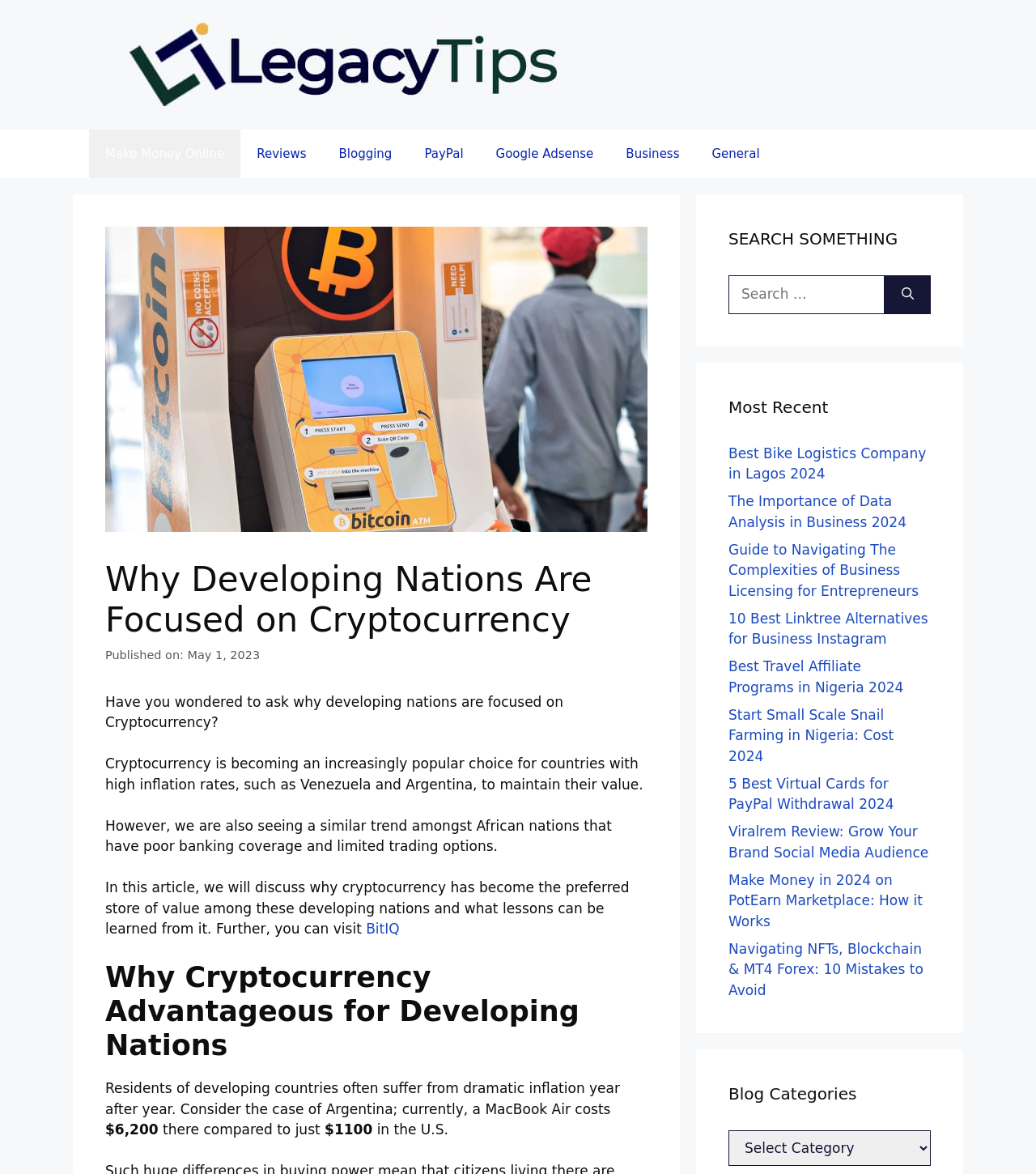Describe the entire webpage, focusing on both content and design.

This webpage is focused on the topic of cryptocurrency, particularly its increasing popularity in developing nations with high inflation rates. At the top of the page, there is a banner with a link to "LegacyTips" and an image. Below the banner, there is a navigation menu with links to various categories such as "Make Money Online", "Reviews", "Blogging", and more.

The main content of the page is divided into sections. The first section has a heading "Why Developing Nations Are Focused on Cryptocurrency" and a brief introduction to the topic. Below the introduction, there is an image related to the topic.

The next section discusses the advantages of cryptocurrency for developing nations, with several paragraphs of text explaining the benefits. There are also some specific examples and statistics mentioned, such as the cost of a MacBook Air in Argentina.

On the right side of the page, there are two complementary sections. The first section has a search box with a heading "SEARCH SOMETHING" and a button to search. The second section has a heading "Most Recent" and lists several links to recent articles on various topics, including business, entrepreneurship, and technology.

At the bottom of the page, there are several links to other articles and resources, including a link to "BitIQ" and a link to sell gift cards to Chinese buyers. There is also a combobox to select blog categories. Overall, the page has a clean and organized layout, with clear headings and concise text.